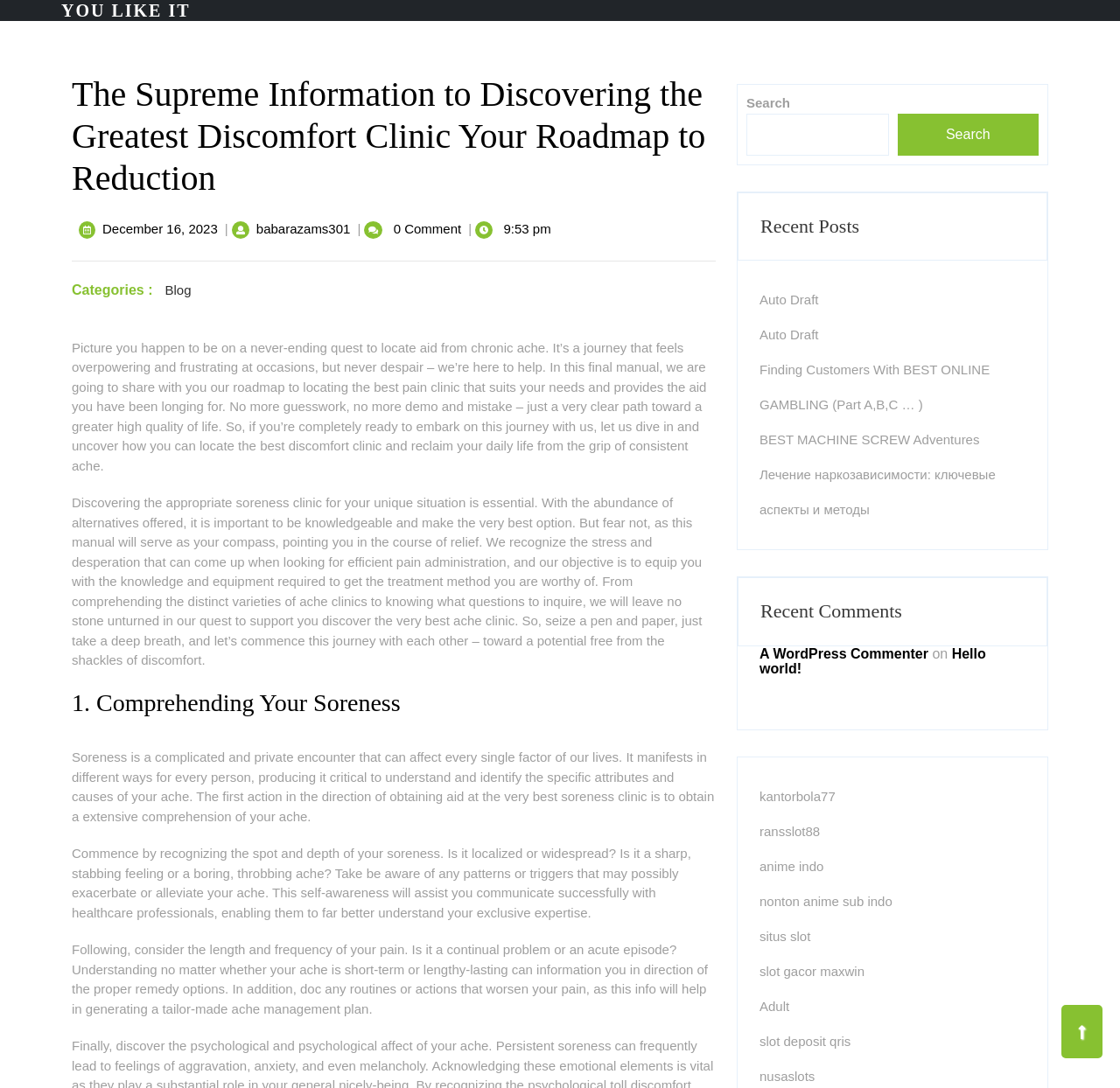Please locate the bounding box coordinates of the element that needs to be clicked to achieve the following instruction: "View recent comments". The coordinates should be four float numbers between 0 and 1, i.e., [left, top, right, bottom].

[0.659, 0.531, 0.935, 0.594]